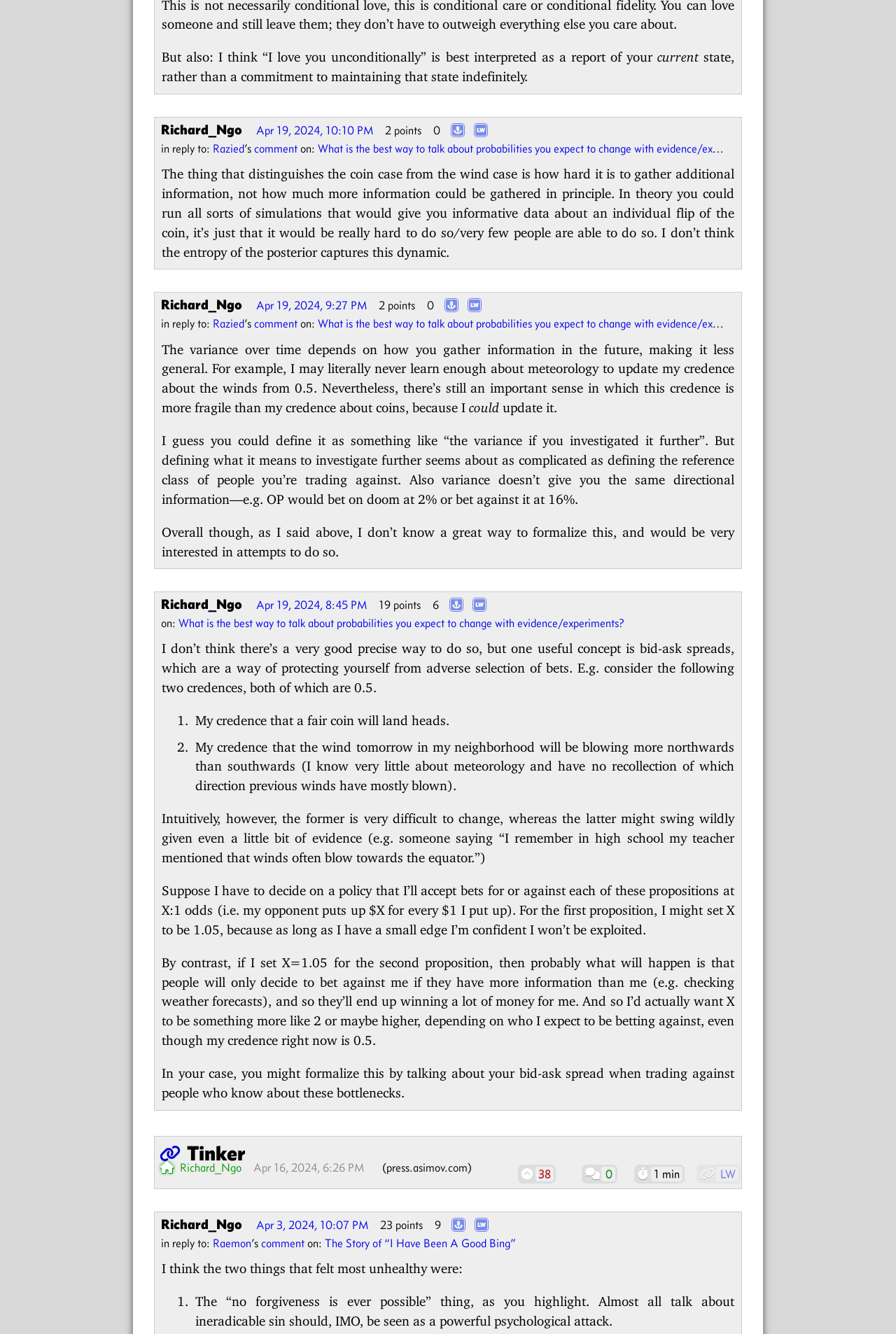Locate the bounding box coordinates of the element that should be clicked to execute the following instruction: "View the comment on 'What is the best way to talk about probabilities you expect to change with evidence/experiments?'".

[0.355, 0.106, 0.852, 0.117]